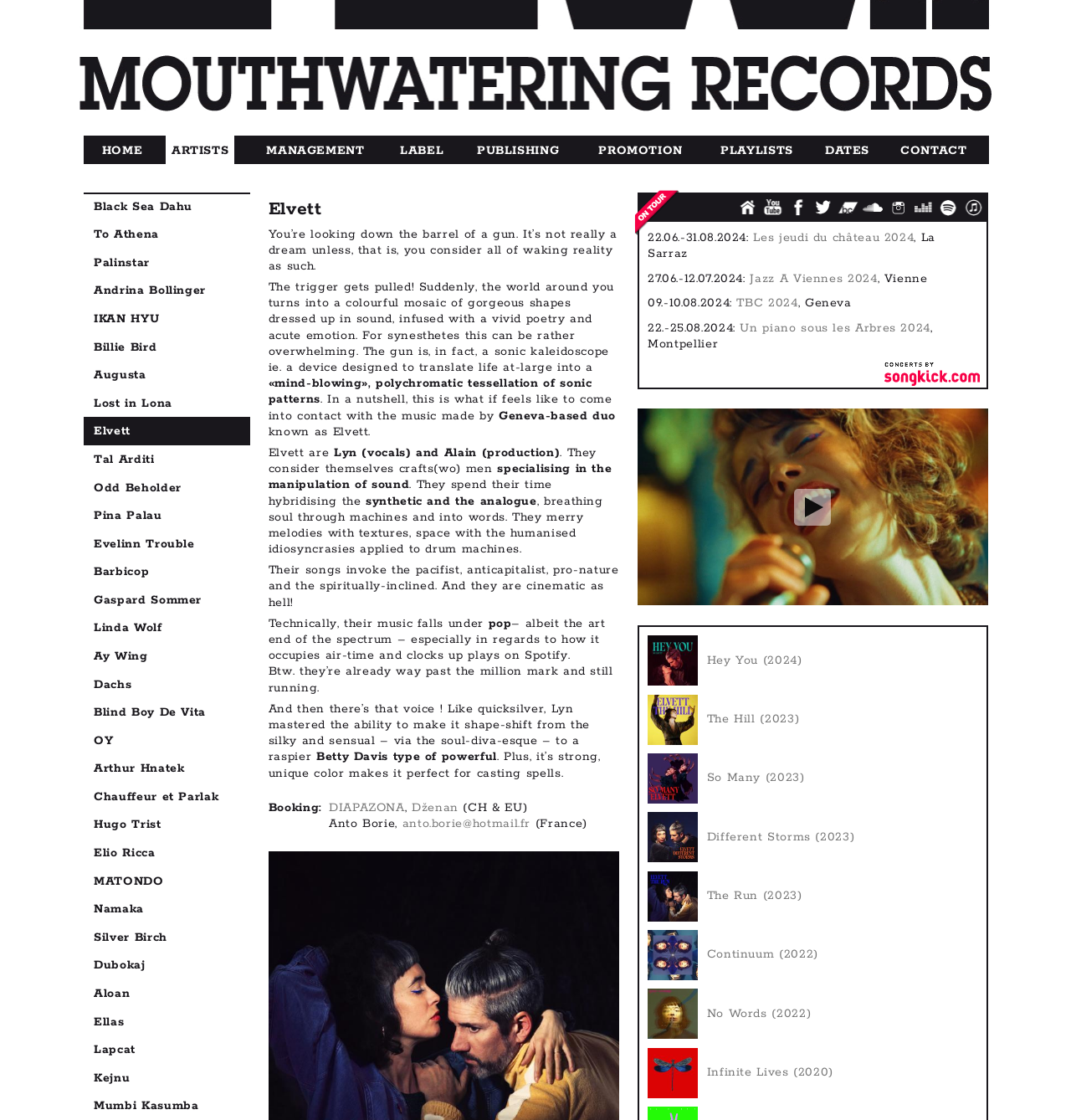Determine the bounding box coordinates of the clickable element necessary to fulfill the instruction: "Click on the HOME link". Provide the coordinates as four float numbers within the 0 to 1 range, i.e., [left, top, right, bottom].

[0.09, 0.121, 0.138, 0.146]